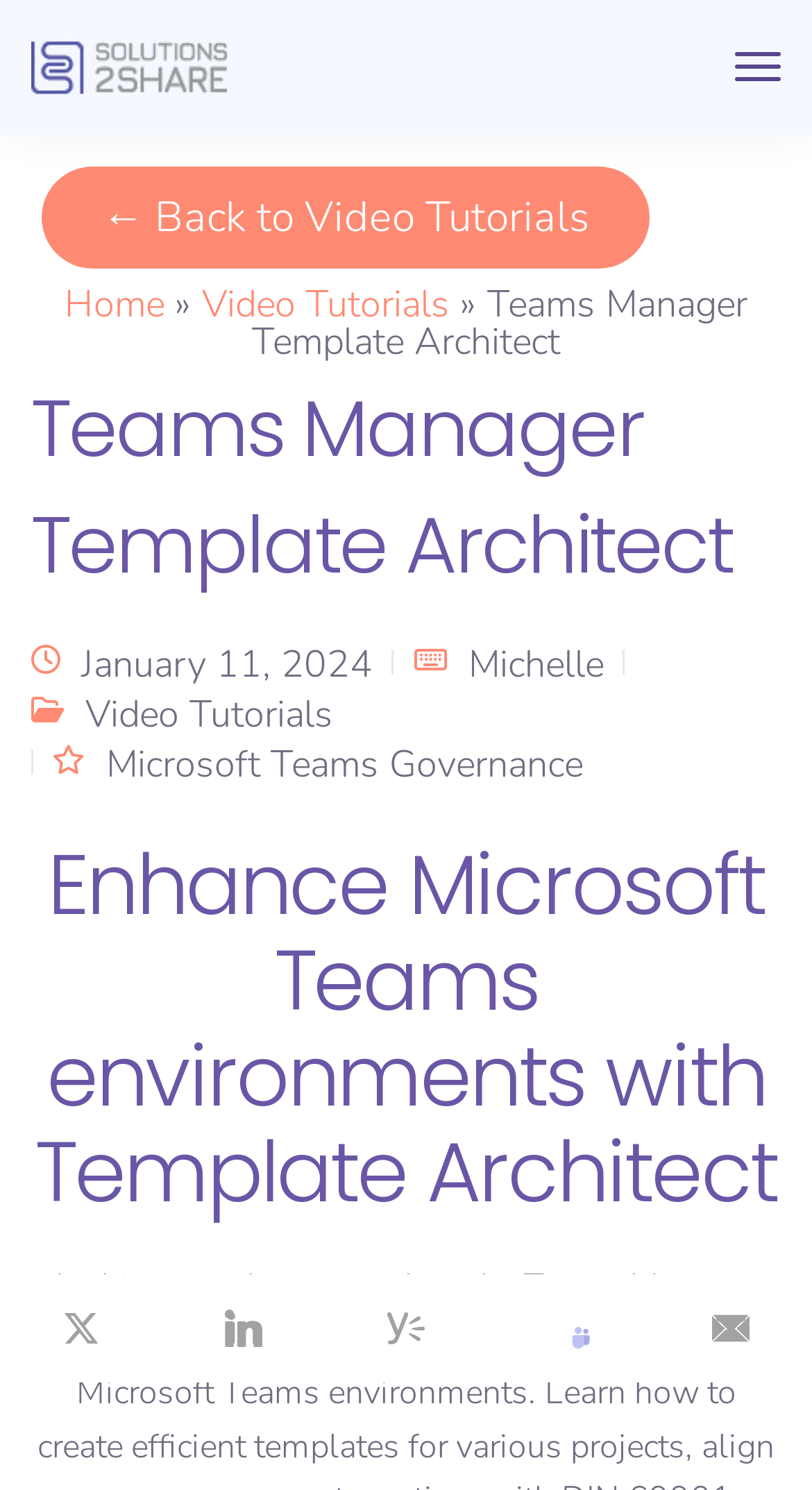Highlight the bounding box coordinates of the region I should click on to meet the following instruction: "Watch video tutorials".

[0.249, 0.187, 0.554, 0.221]